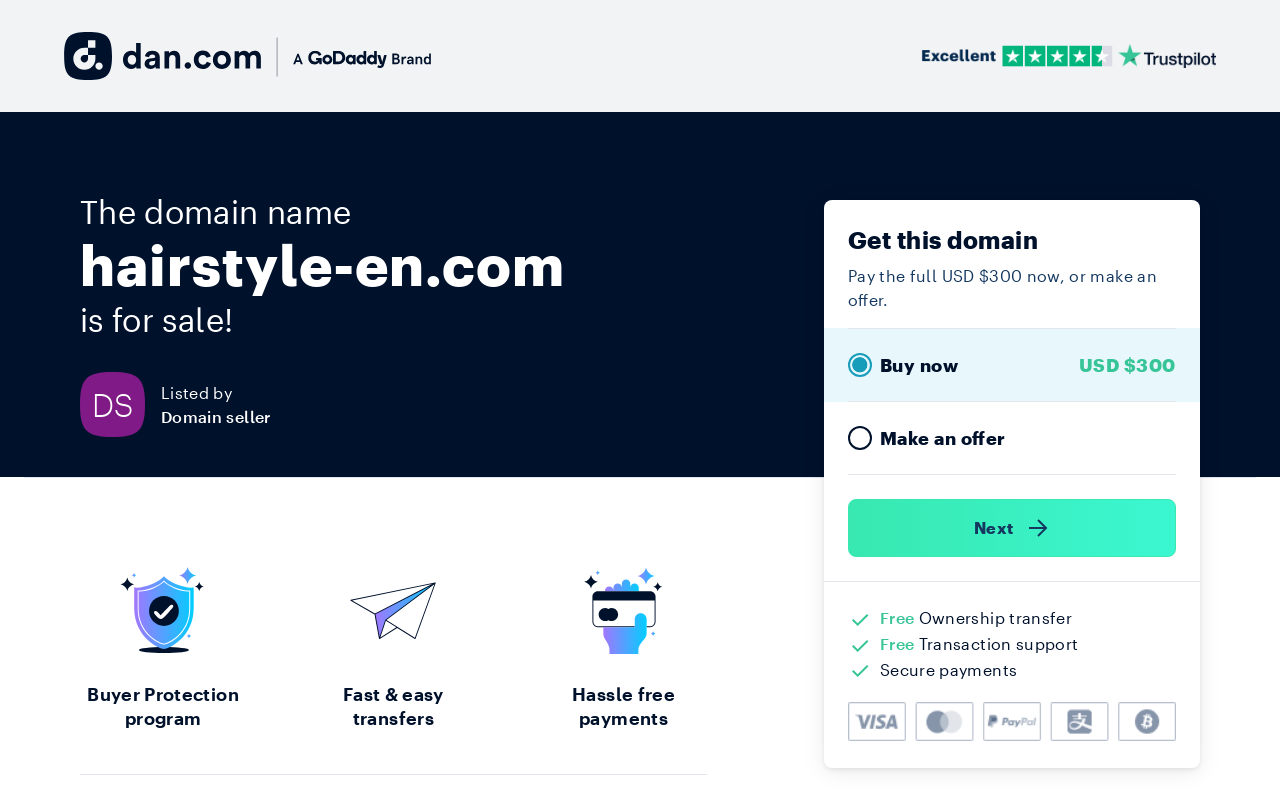Please look at the image and answer the question with a detailed explanation: What is the benefit of free ownership transfer?

The webpage mentions 'Free Ownership transfer' as a benefit, but it does not provide any additional information about what this benefit entails.